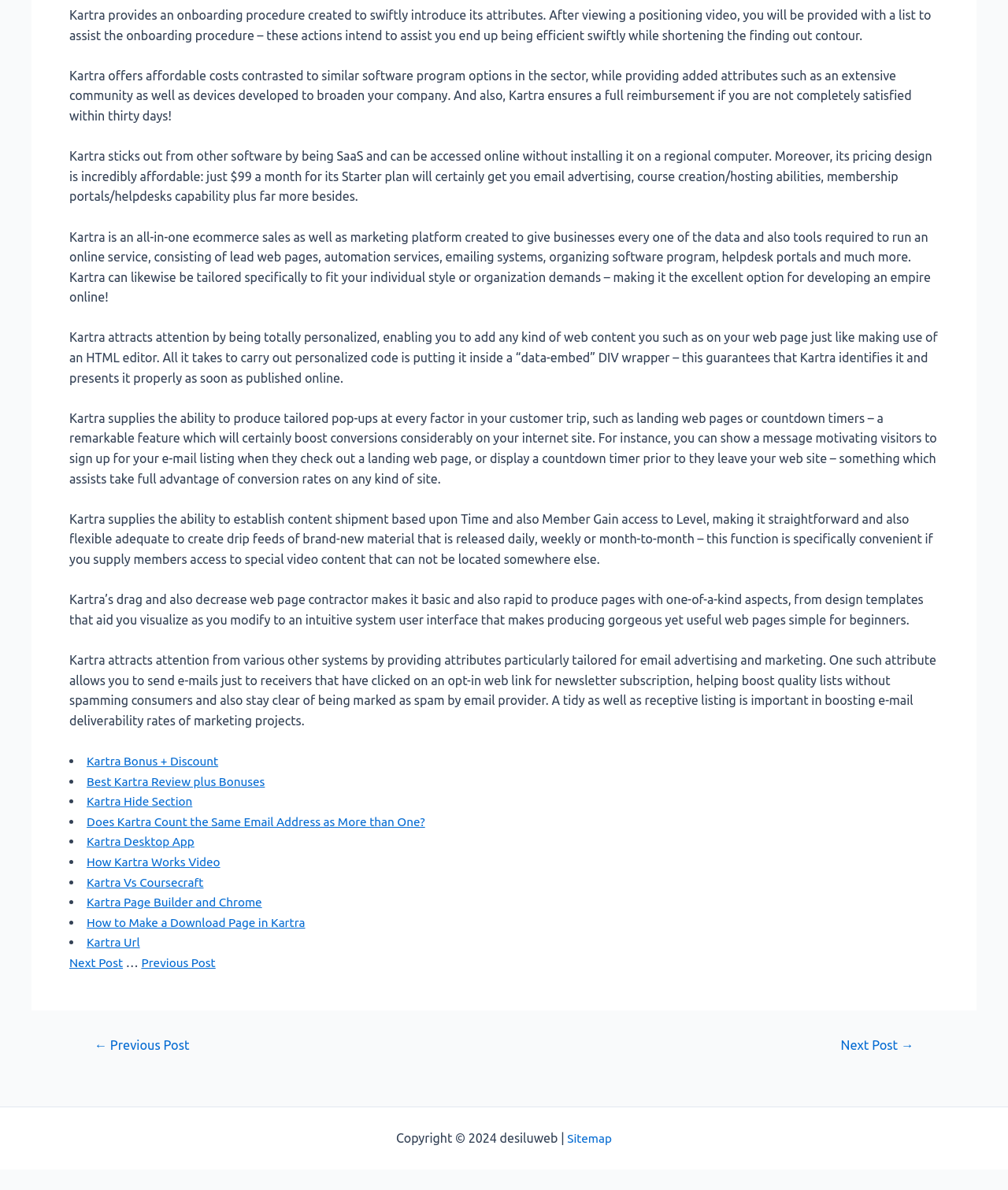Can Kartra be customized?
Using the image, provide a concise answer in one word or a short phrase.

Yes